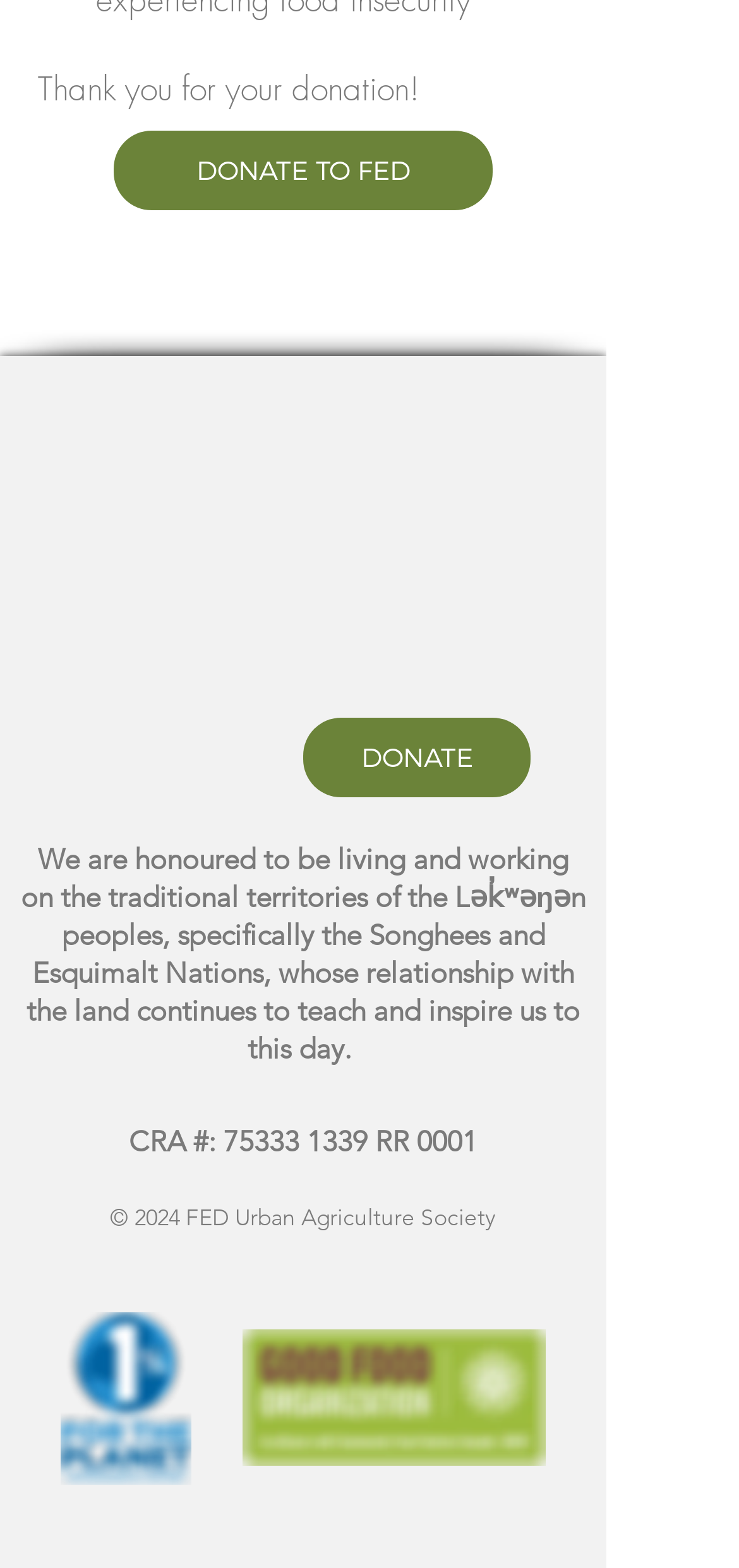What is the organization's CRA number?
Based on the content of the image, thoroughly explain and answer the question.

I found the CRA number by looking at the text element that says 'CRA #: ' and the adjacent link element that contains the number '75333 1339'.